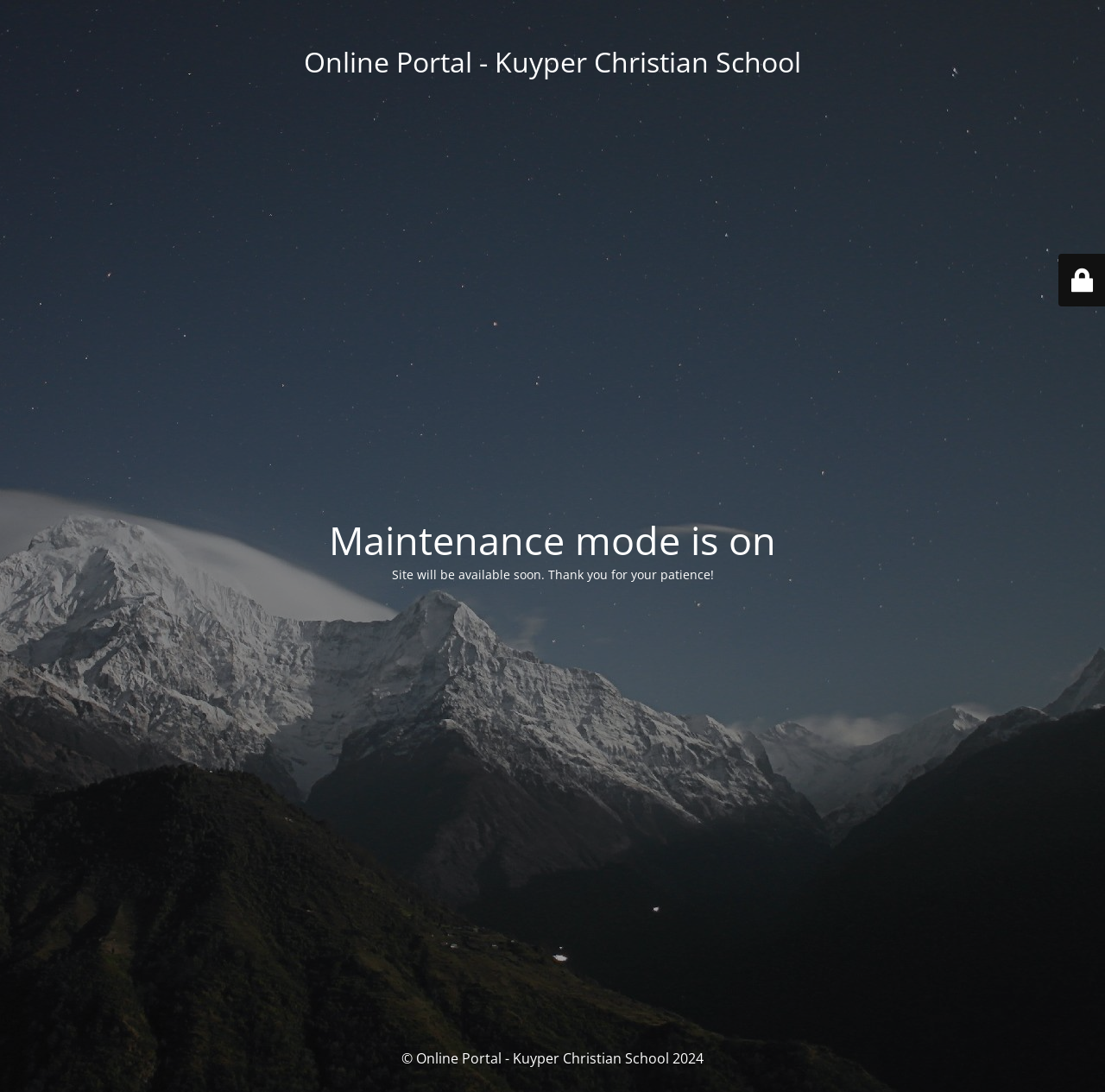Identify and provide the main heading of the webpage.

Online Portal - Kuyper Christian School